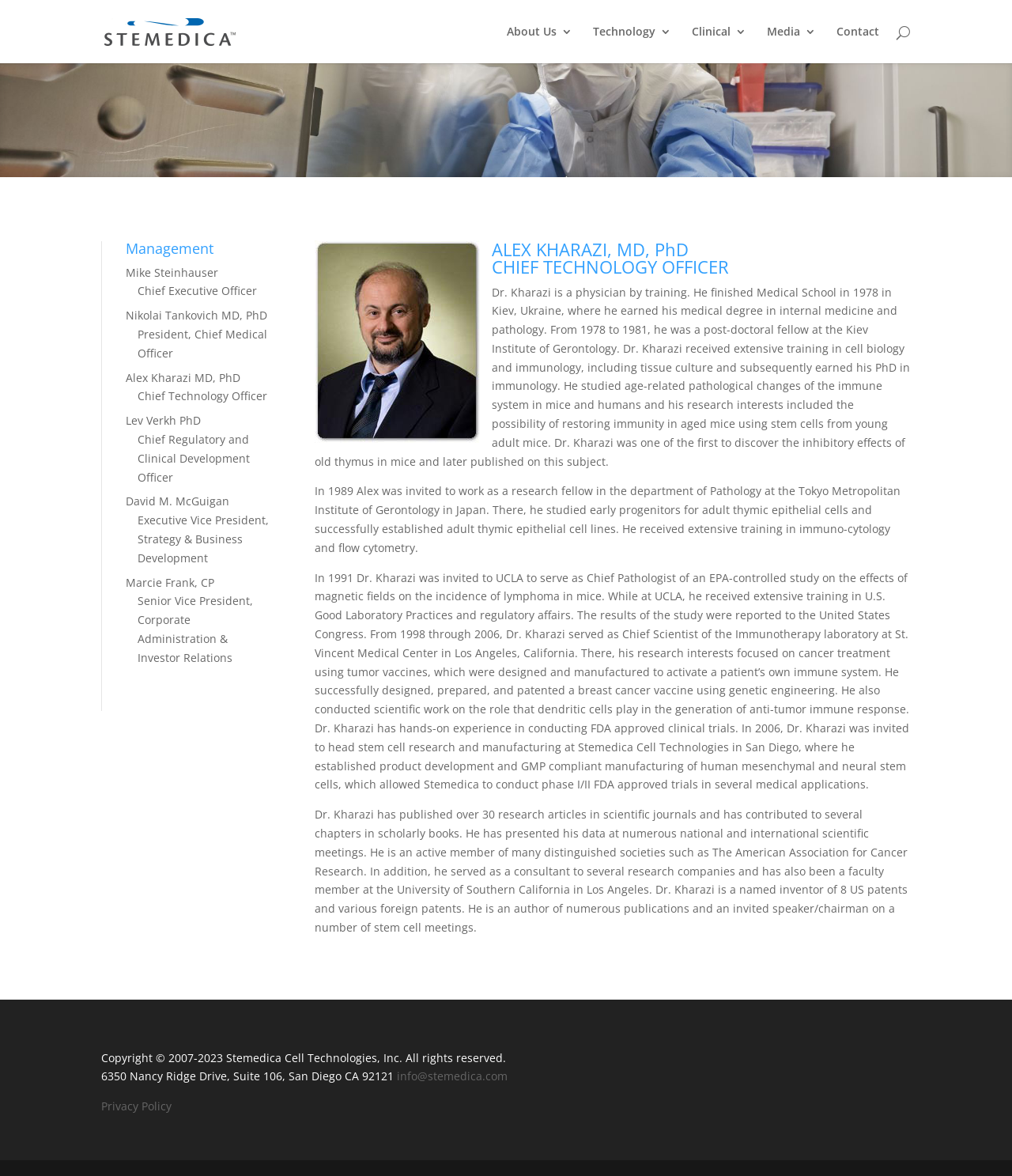Identify the bounding box coordinates for the UI element mentioned here: "President, Chief Medical Officer". Provide the coordinates as four float values between 0 and 1, i.e., [left, top, right, bottom].

[0.136, 0.278, 0.264, 0.307]